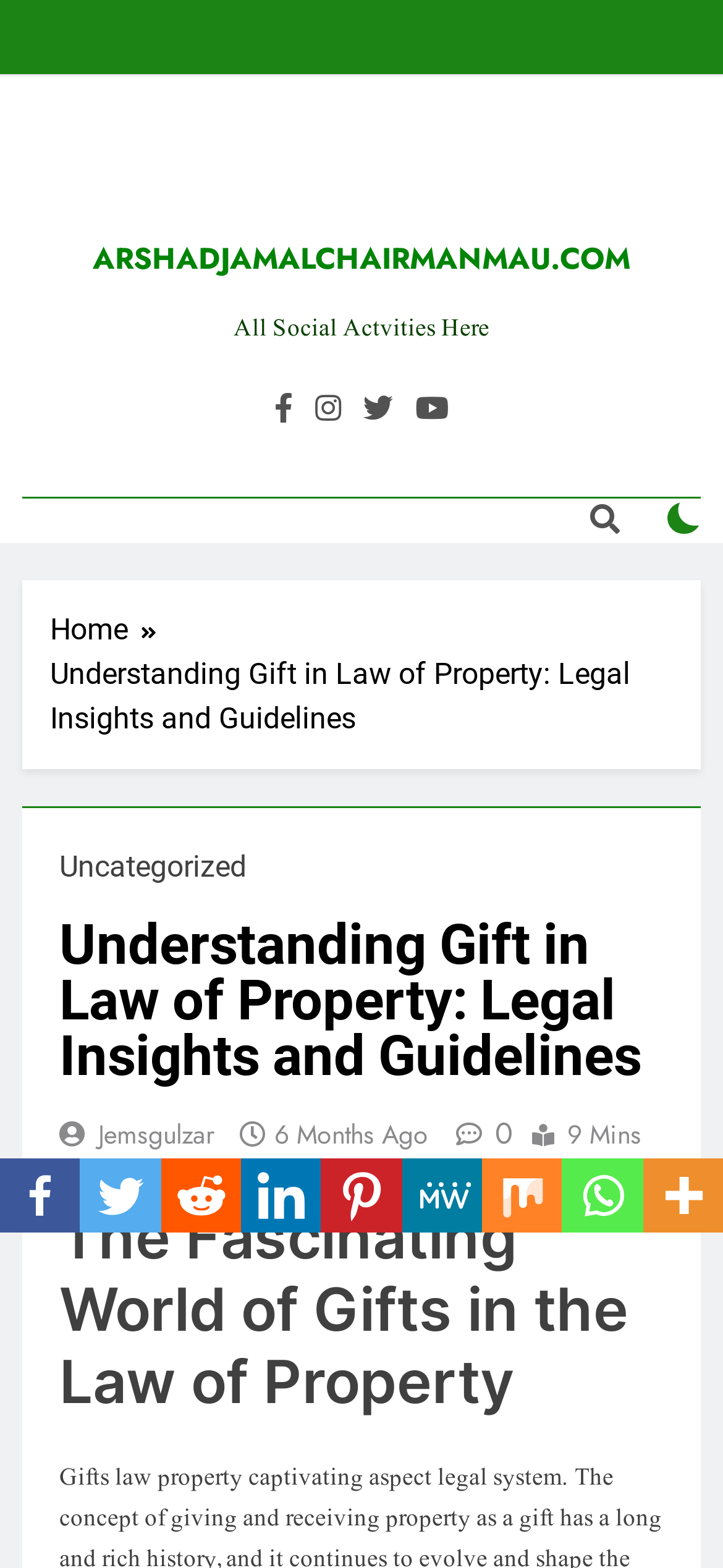Please determine the bounding box coordinates of the element to click on in order to accomplish the following task: "Click the Jemsgulzar link". Ensure the coordinates are four float numbers ranging from 0 to 1, i.e., [left, top, right, bottom].

[0.136, 0.712, 0.297, 0.735]